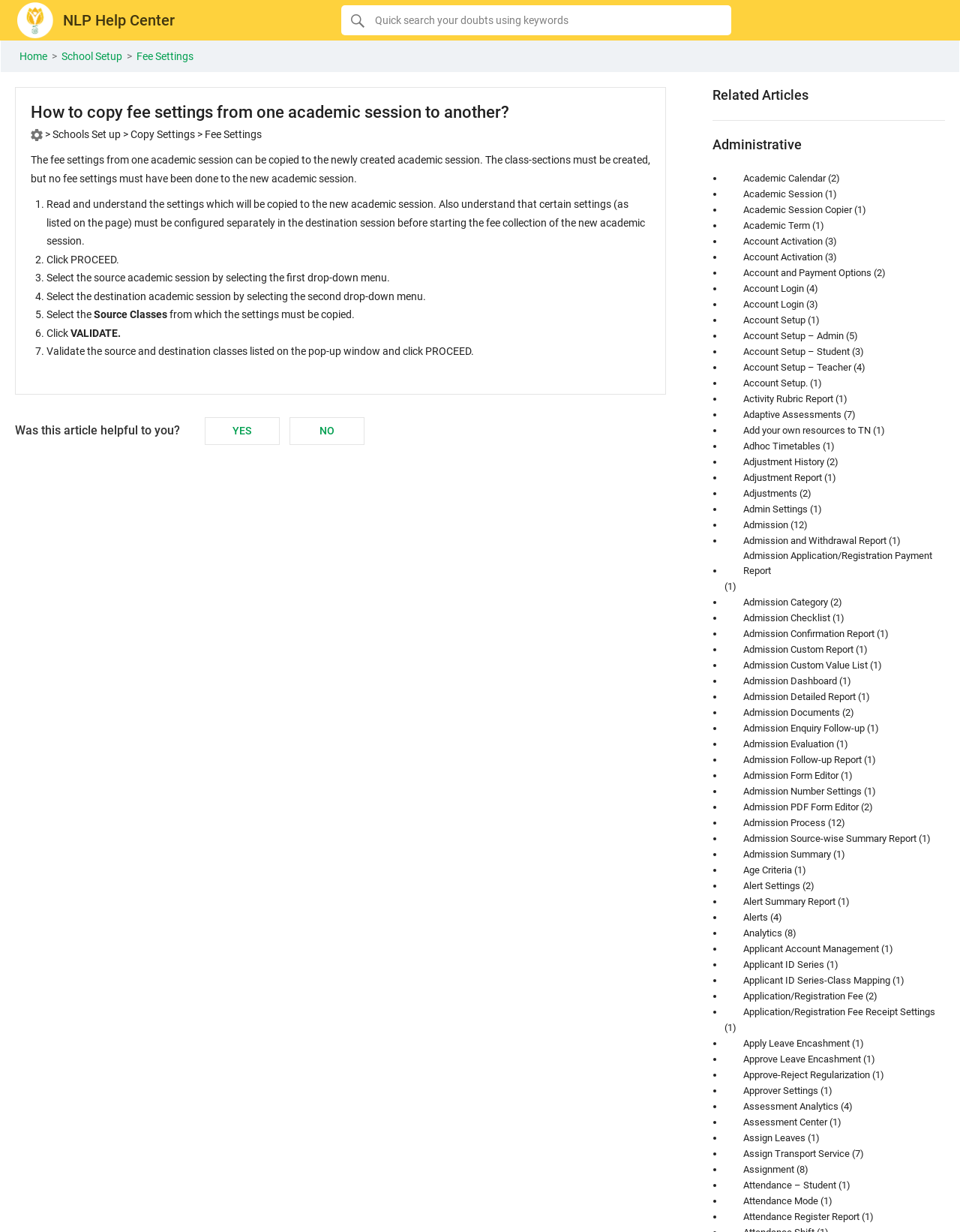Kindly determine the bounding box coordinates for the clickable area to achieve the given instruction: "Click on VALIDATE".

[0.073, 0.265, 0.126, 0.275]